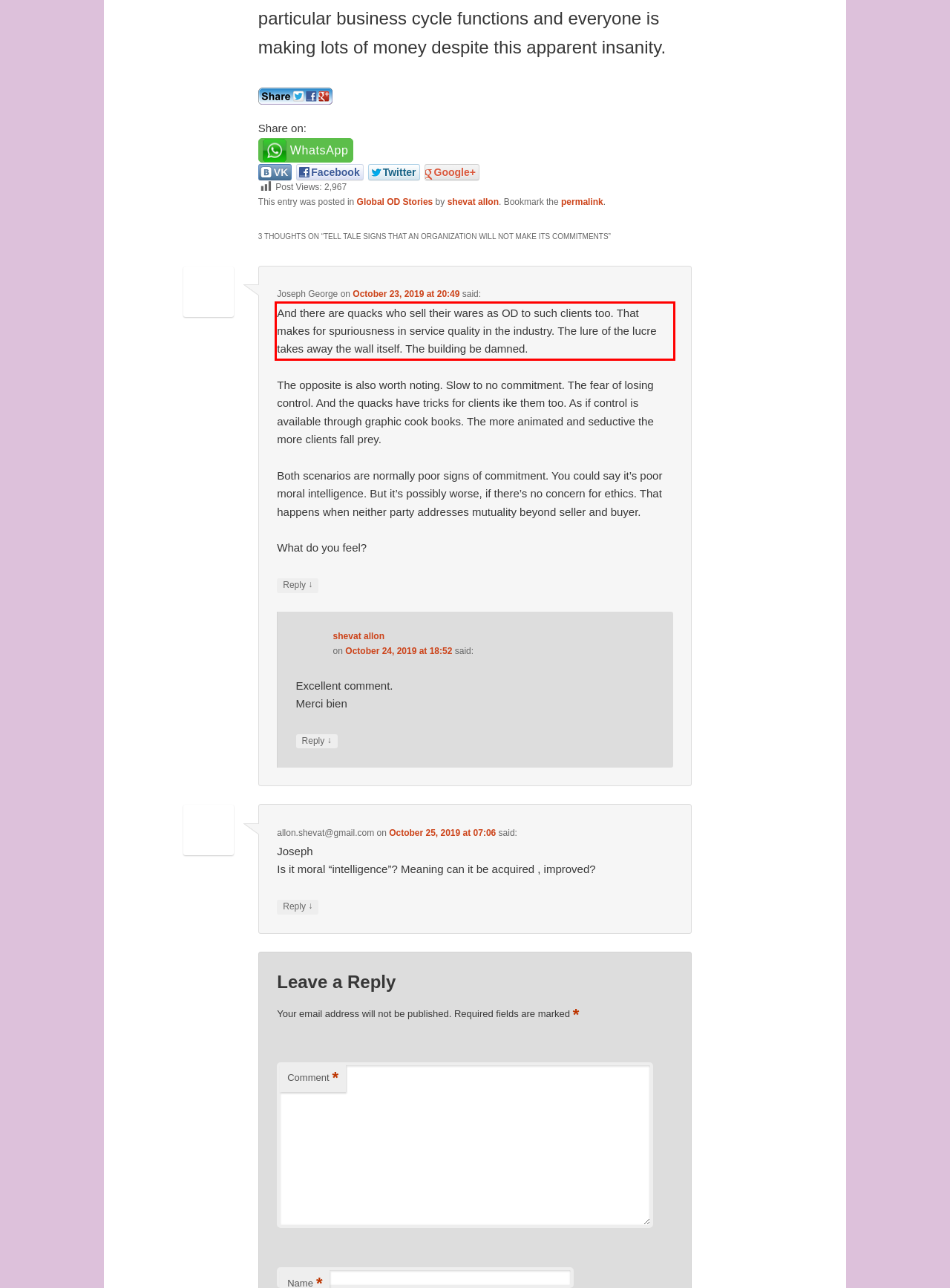Using the provided screenshot, read and generate the text content within the red-bordered area.

And there are quacks who sell their wares as OD to such clients too. That makes for spuriousness in service quality in the industry. The lure of the lucre takes away the wall itself. The building be damned.